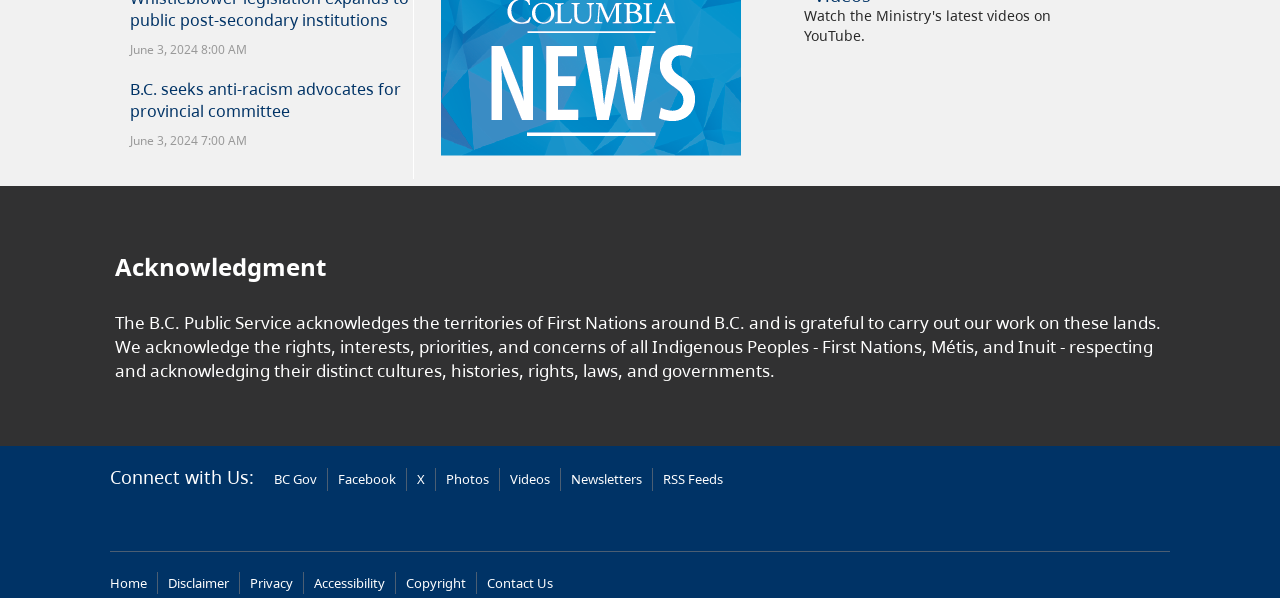Using the webpage screenshot, locate the HTML element that fits the following description and provide its bounding box: "Photos".

[0.348, 0.786, 0.382, 0.817]